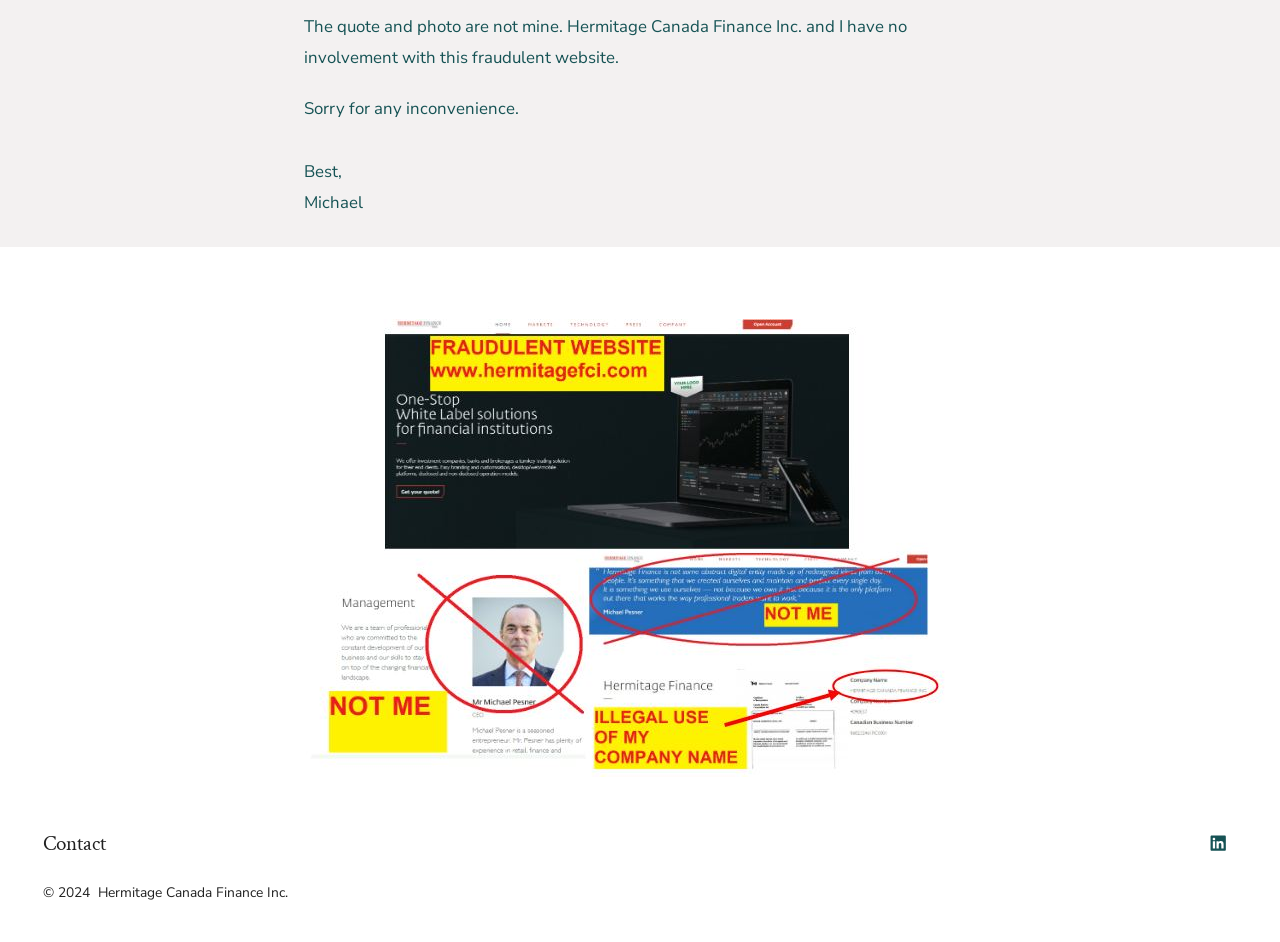Determine the bounding box coordinates in the format (top-left x, top-left y, bottom-right x, bottom-right y). Ensure all values are floating point numbers between 0 and 1. Identify the bounding box of the UI element described by: Contact

[0.034, 0.872, 0.103, 0.922]